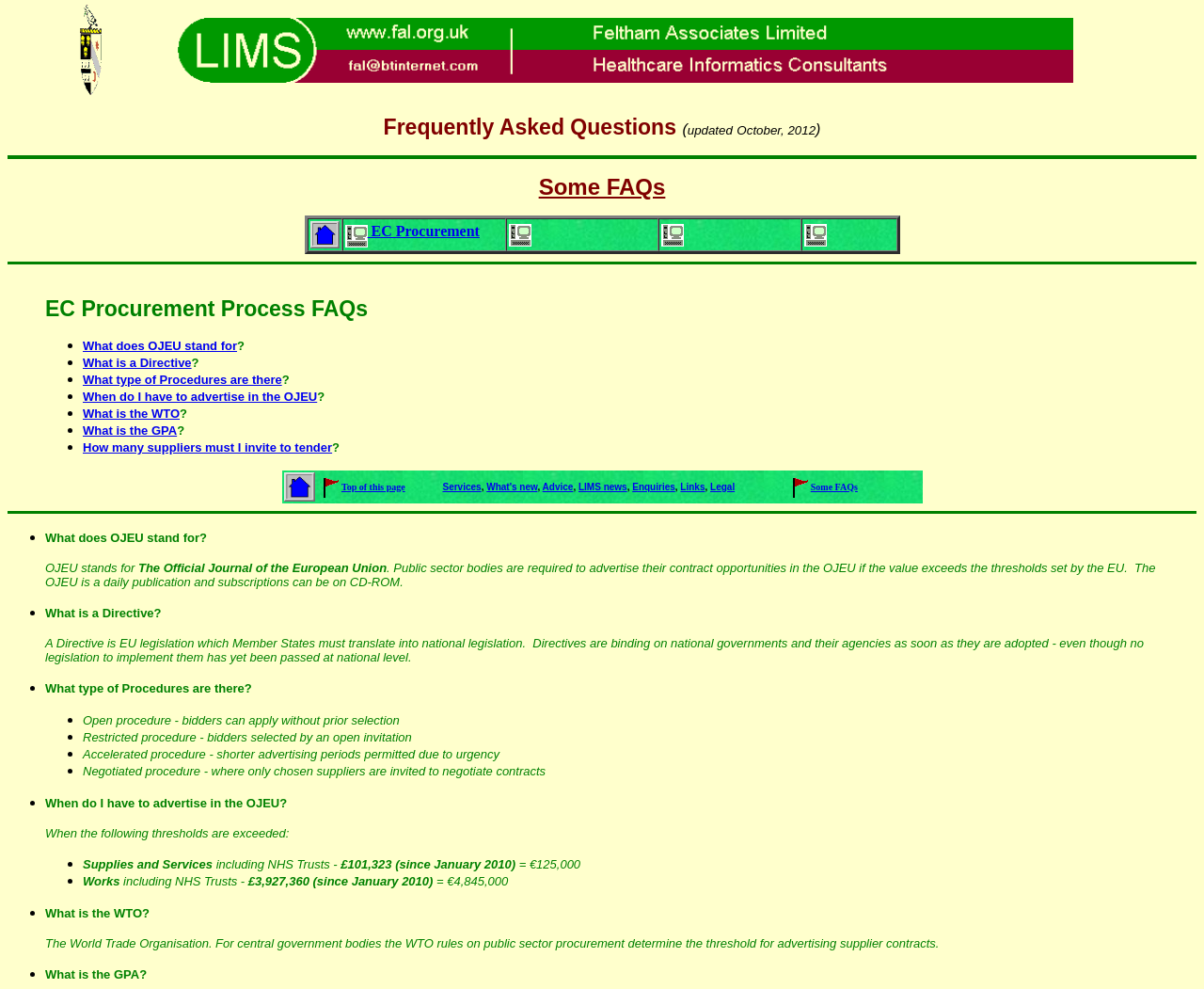Please determine the bounding box coordinates of the clickable area required to carry out the following instruction: "click the '[Top] Top of this page' link". The coordinates must be four float numbers between 0 and 1, represented as [left, top, right, bottom].

[0.265, 0.482, 0.336, 0.498]